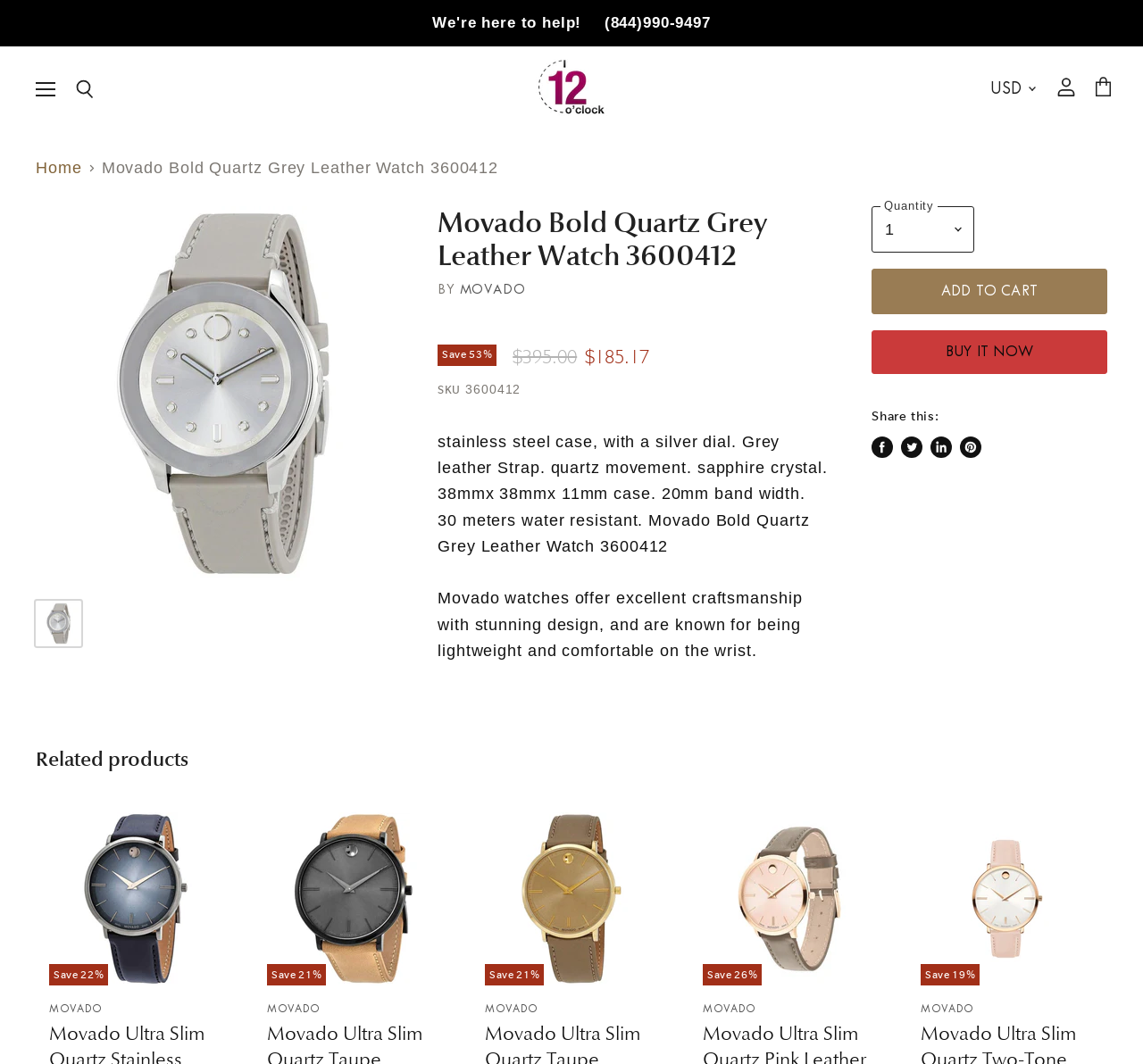Given the content of the image, can you provide a detailed answer to the question?
How many meters is the watch water resistant?

I determined the water resistance of the watch by reading the product description which states 'stainless steel case, with a silver dial. Grey leather Strap. quartz movement. sapphire crystal. 38mmx 38mmx 11mm case. 20mm band width. 30 meters water resistant.' The last part of the description mentions the water resistance as 30 meters.